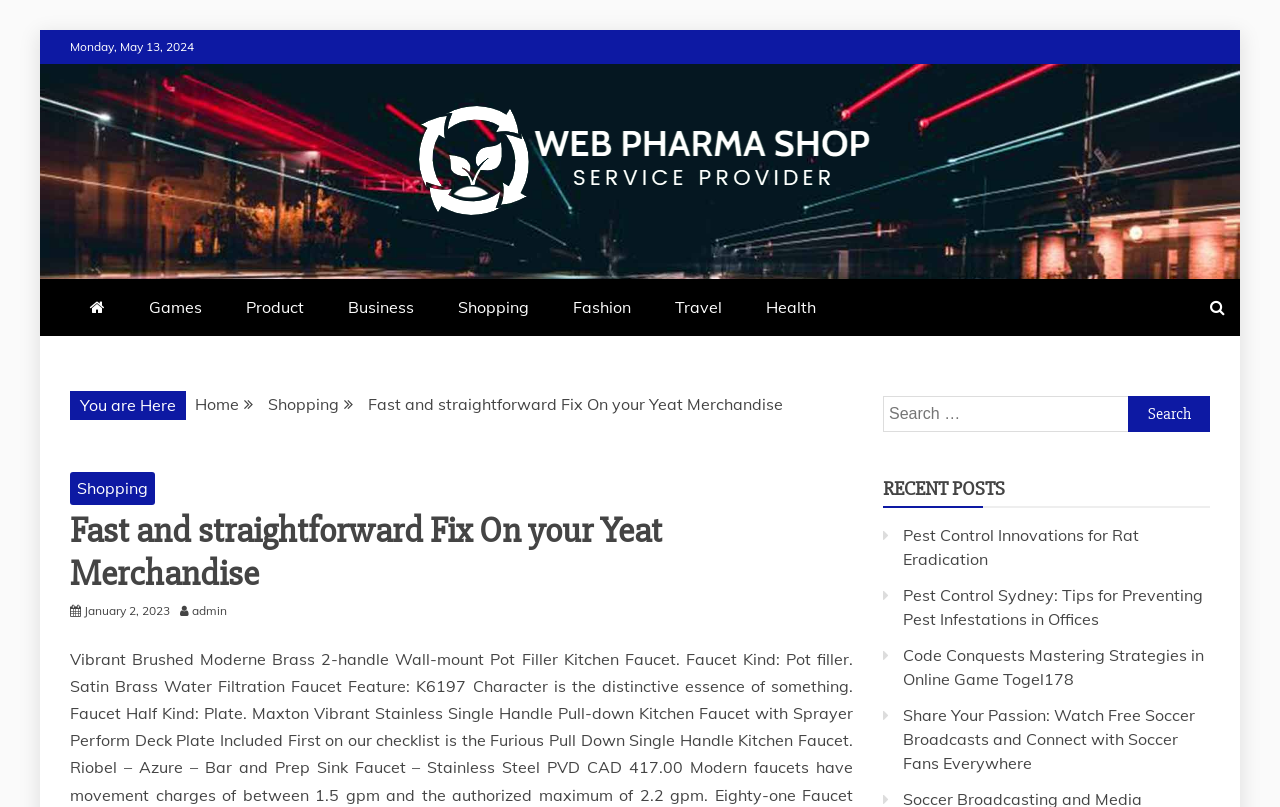What is the purpose of the search bar? Based on the image, give a response in one word or a short phrase.

To search for products or content